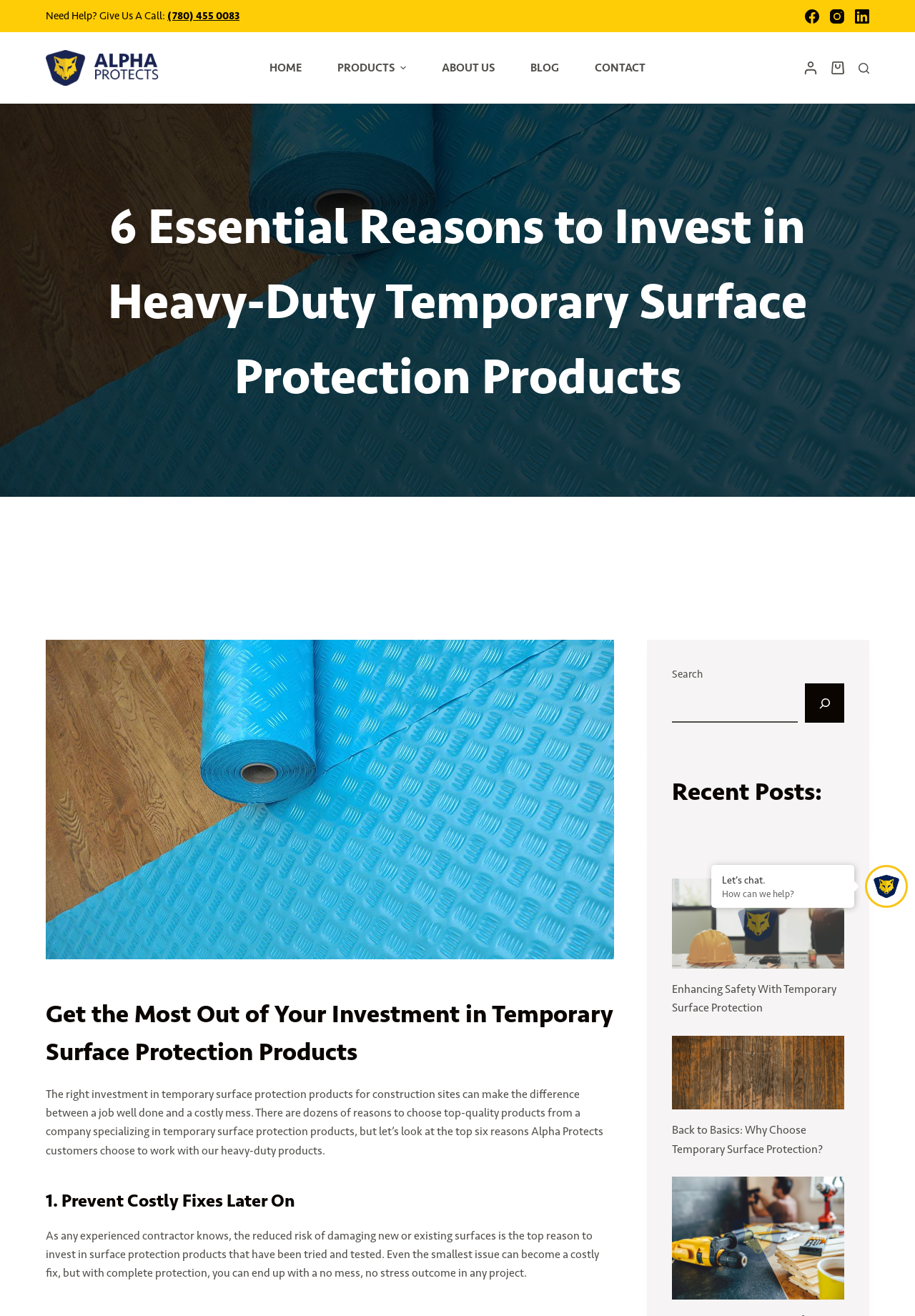Could you highlight the region that needs to be clicked to execute the instruction: "Log in to the website"?

None